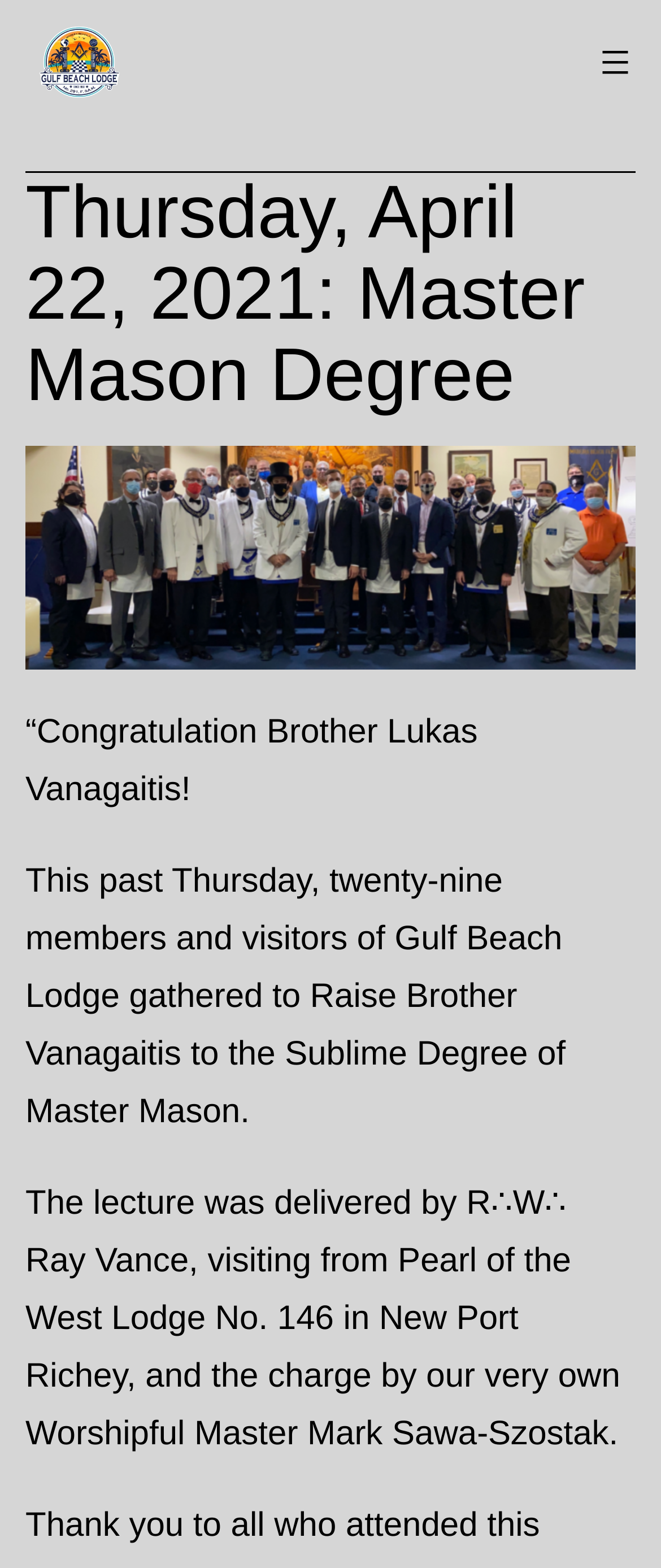Create an elaborate caption that covers all aspects of the webpage.

The webpage appears to be an event page for a Masonic lodge, specifically the Gulf Beach Masonic Lodge, No. 291, F & A M. At the top-left corner, there is a link and an image, both with the same text "Gulf Beach Masonic Lodge, No. 291, F & A M". 

Below these elements, there is a button labeled "Menu" at the top-right corner, which controls a primary menu list. 

The main content of the page is divided into sections. The first section has a heading that reads "Thursday, April 22, 2021: Master Mason Degree". Below the heading, there is a figure, but its content is not specified. 

The next section contains three paragraphs of text. The first paragraph congratulates Brother Lukas Vanagaitis. The second paragraph describes an event where twenty-nine members and visitors of Gulf Beach Lodge gathered to raise Brother Vanagaitis to the Sublime Degree of Master Mason. The third paragraph mentions the lecture and charge delivered by R∴W∴ Ray Vance and Worshipful Master Mark Sawa-Szostak, respectively.